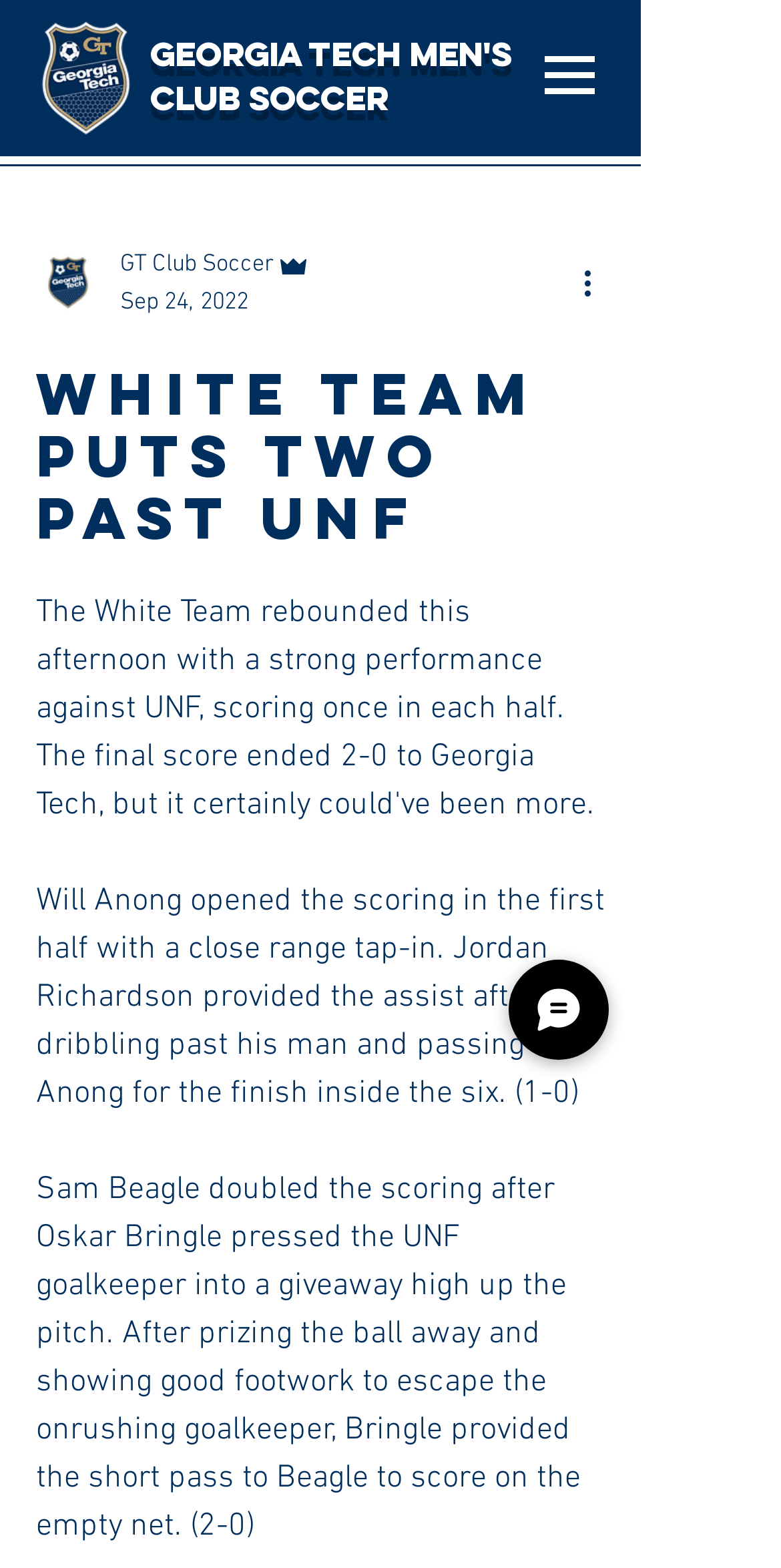What is the current score of the game?
Please look at the screenshot and answer in one word or a short phrase.

2-0